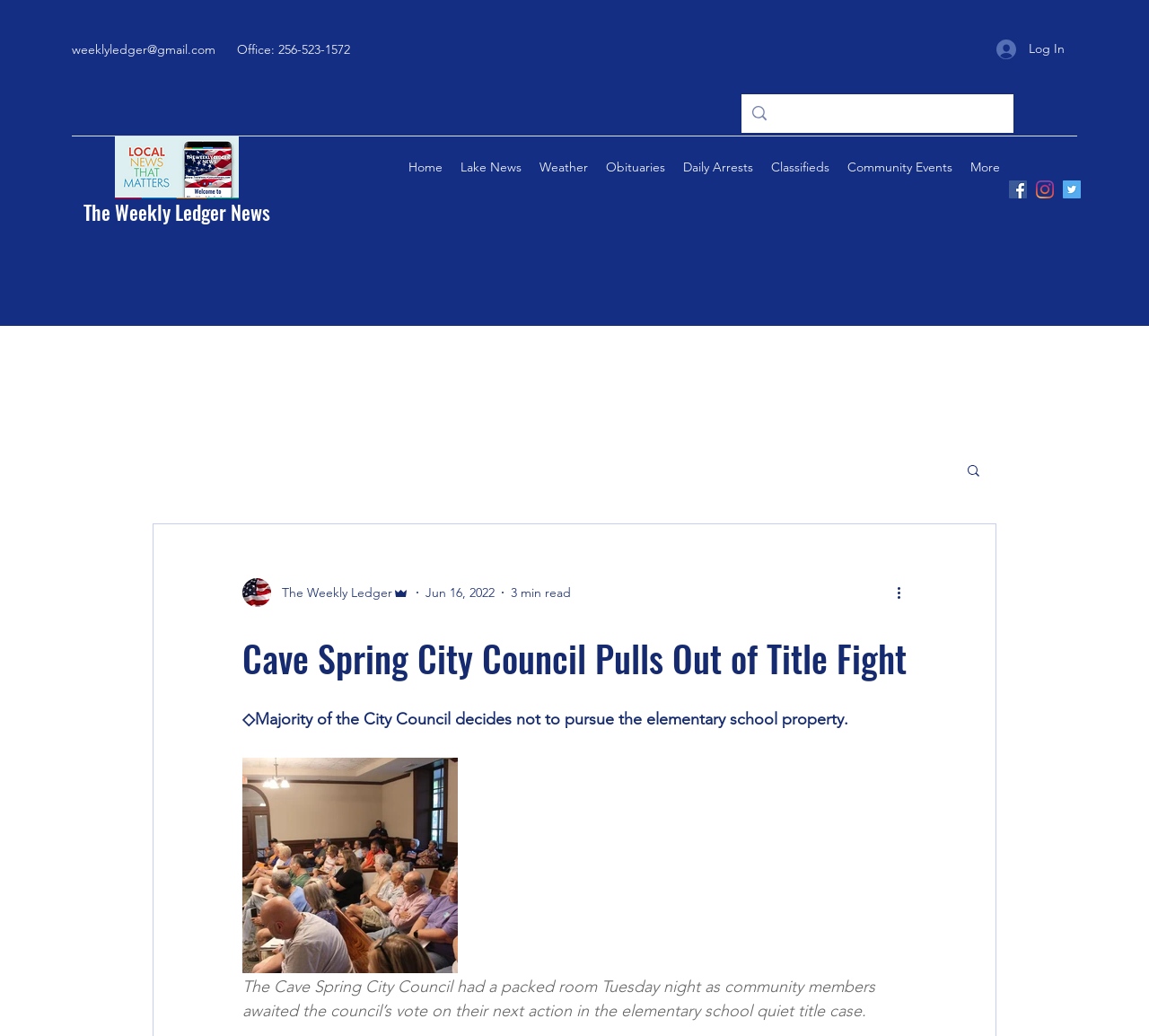Determine the bounding box coordinates for the area you should click to complete the following instruction: "Share on Facebook".

[0.878, 0.174, 0.894, 0.192]